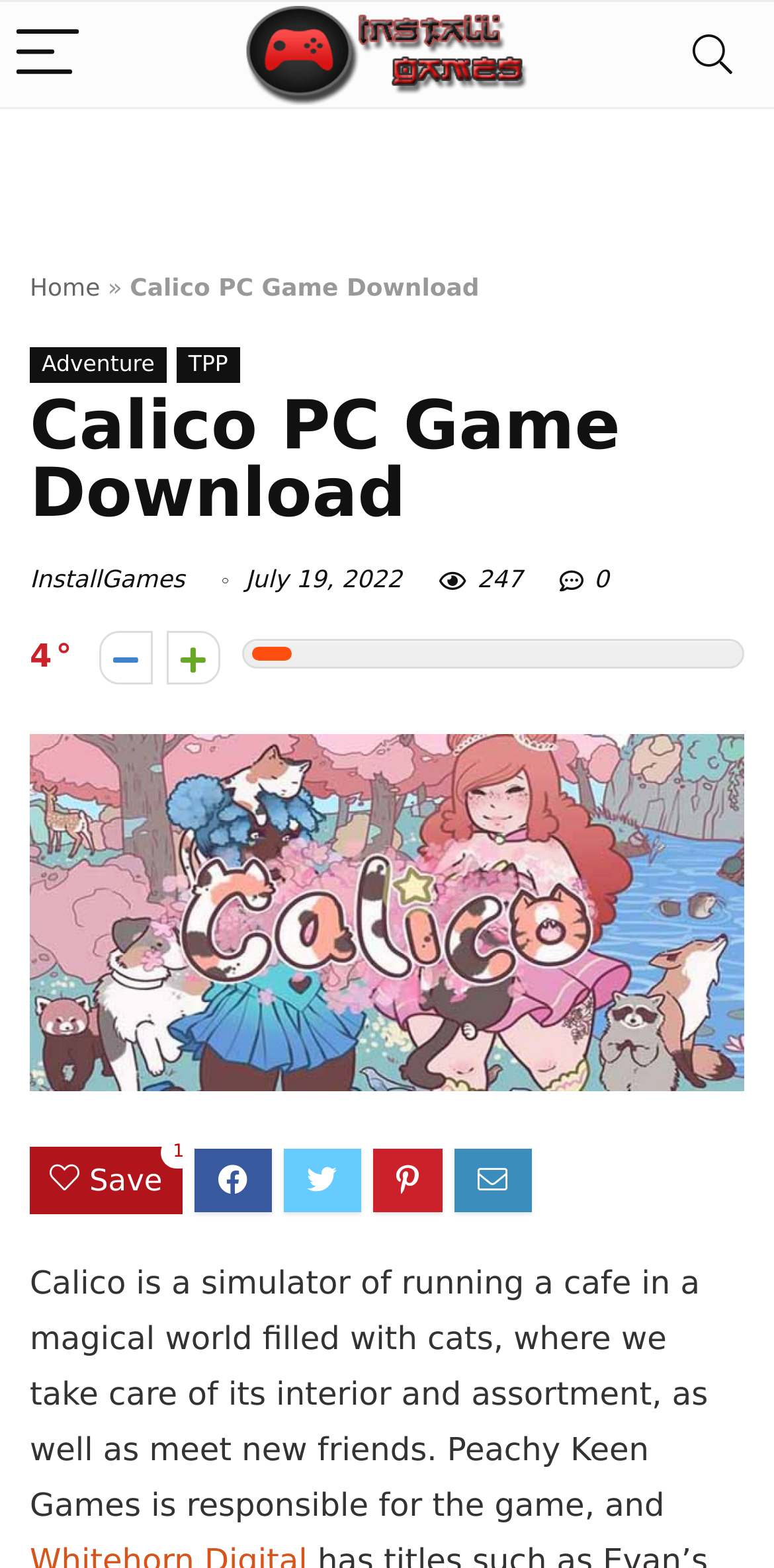Given the element description alt="Vote up" title="Vote up", predict the bounding box coordinates for the UI element in the webpage screenshot. The format should be (top-left x, top-left y, bottom-right x, bottom-right y), and the values should be between 0 and 1.

[0.216, 0.402, 0.285, 0.436]